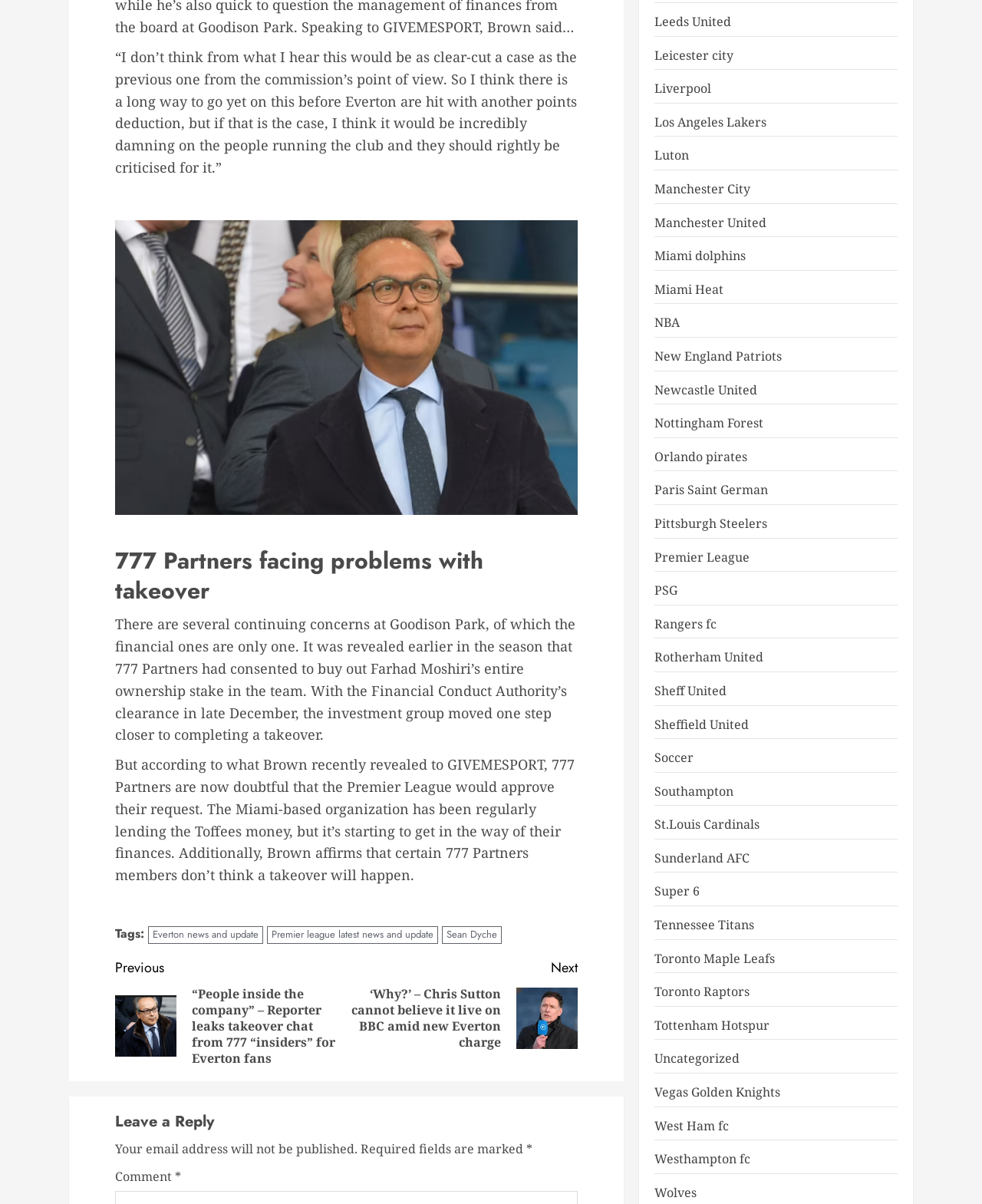Specify the bounding box coordinates of the region I need to click to perform the following instruction: "View the next post about Chris Sutton's reaction on BBC". The coordinates must be four float numbers in the range of 0 to 1, i.e., [left, top, right, bottom].

[0.353, 0.795, 0.588, 0.872]